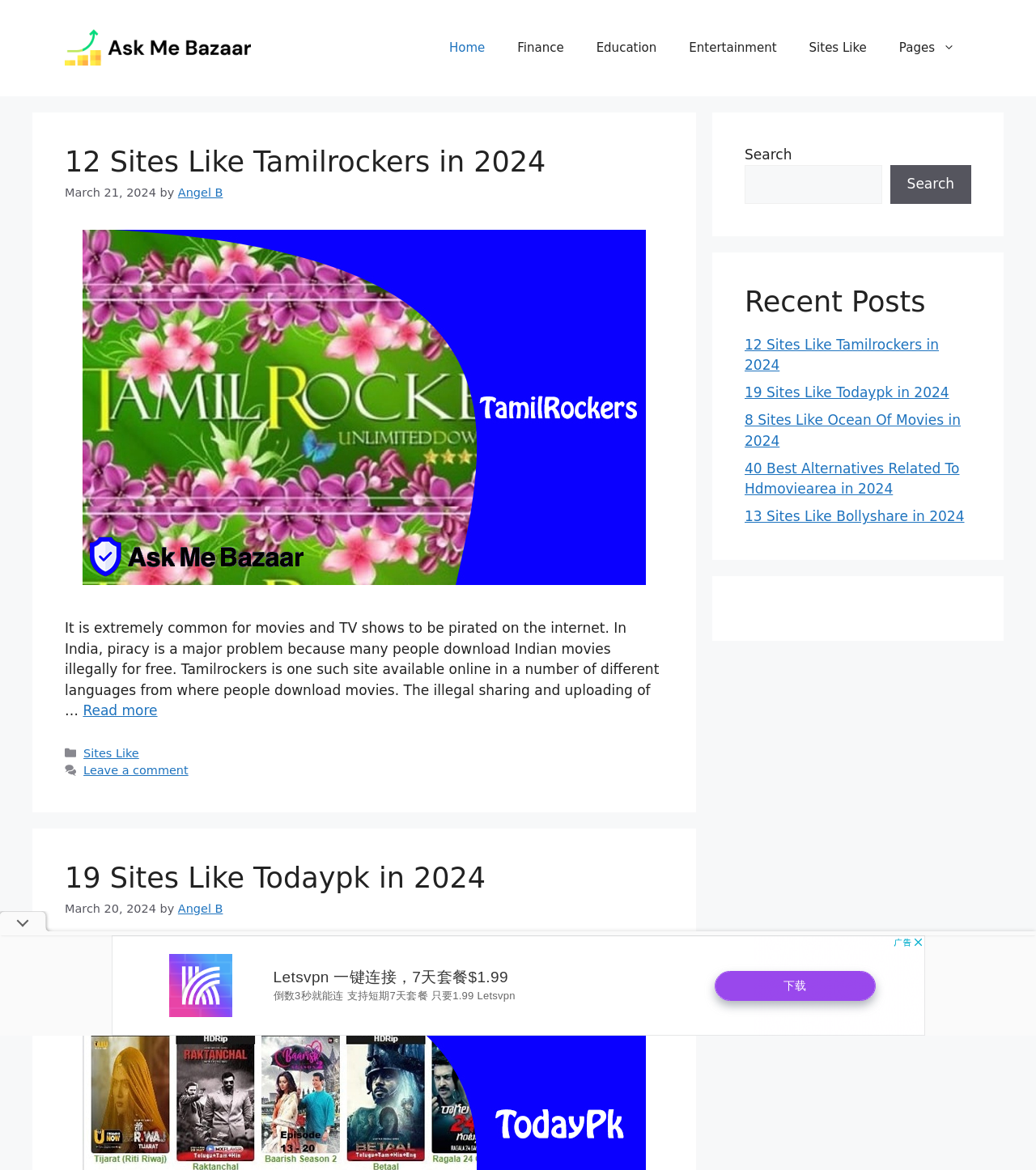What is the date of the second article?
Provide a fully detailed and comprehensive answer to the question.

The second article has a time element that displays the date 'March 20, 2024', which indicates the date of the article.